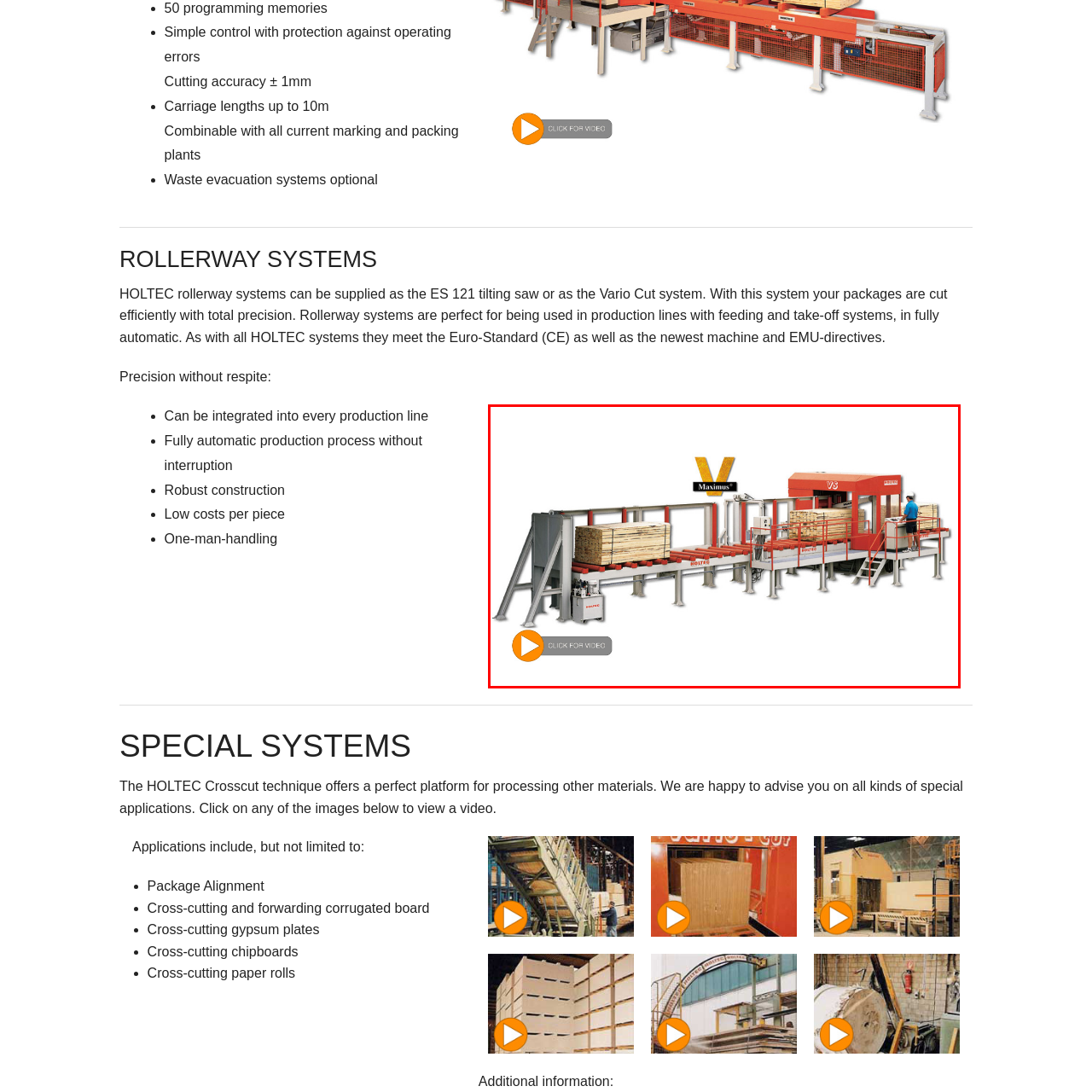Refer to the image enclosed in the red bounding box, then answer the following question in a single word or phrase: How many people are required to operate the Maximus V?

One